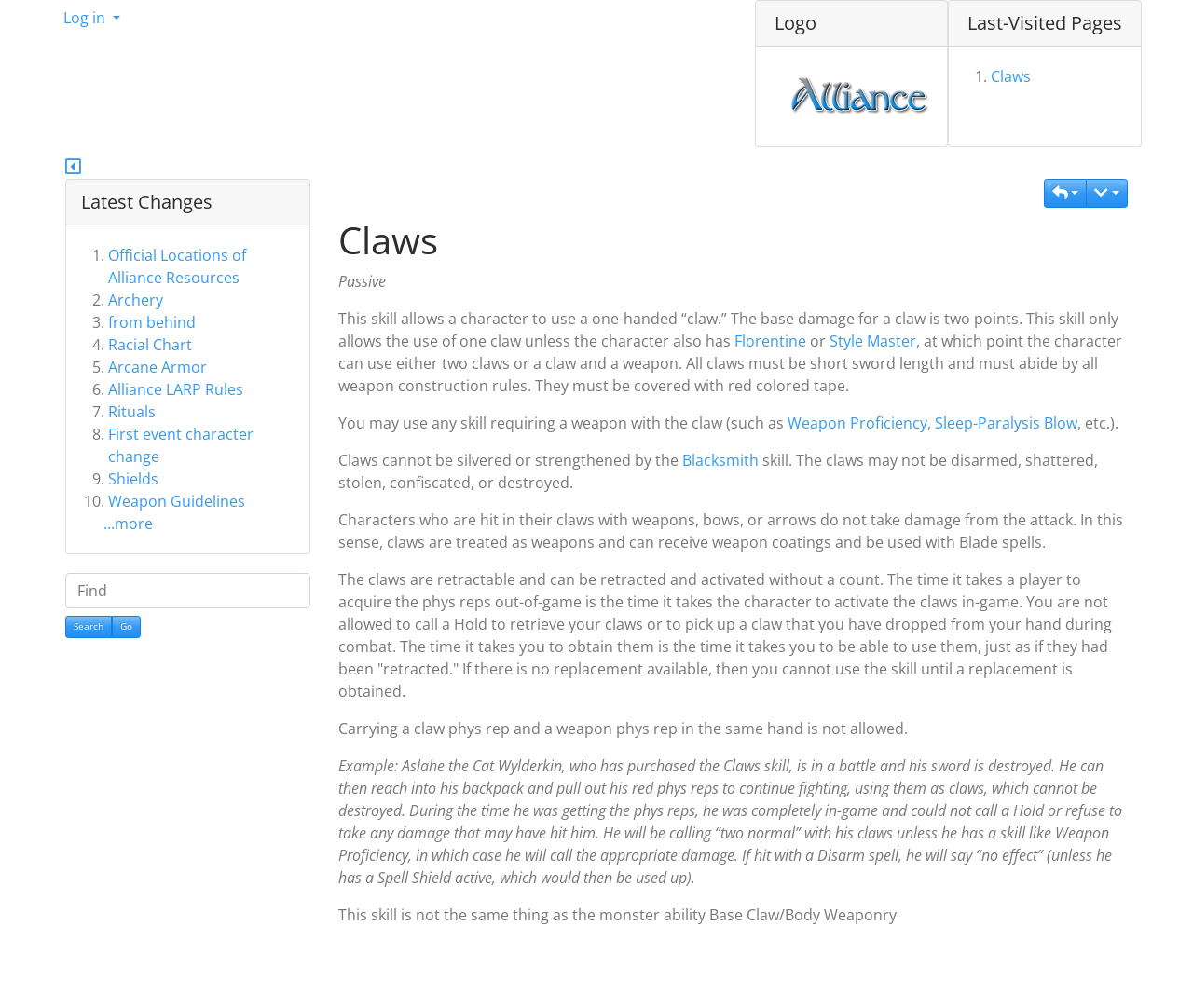Please specify the bounding box coordinates of the clickable section necessary to execute the following command: "Read news about NDLEA impounds 999.30kgs narcotic, arrests 422 in Jigawa".

None